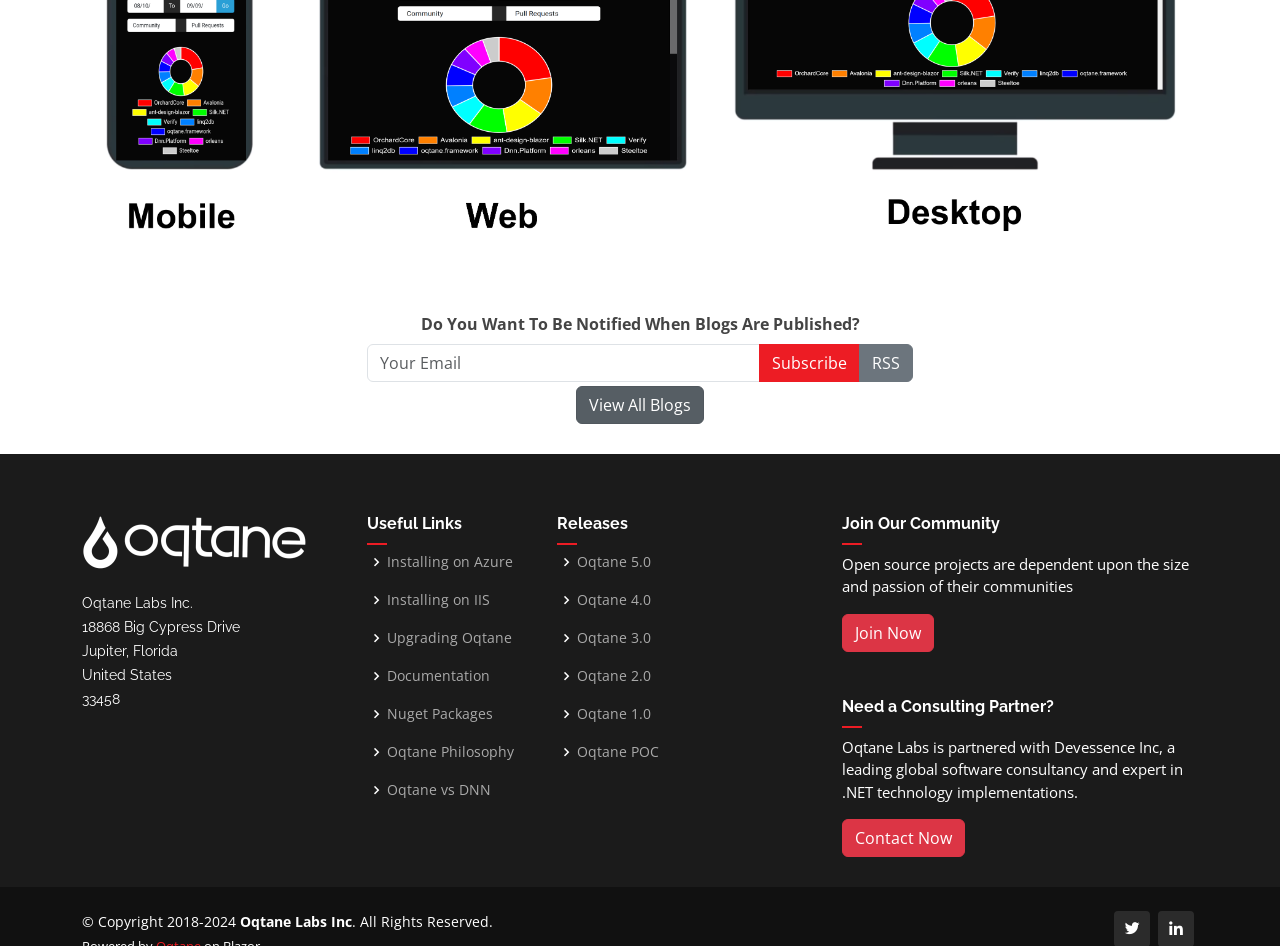How many links are there under 'Useful Links'?
Answer the question using a single word or phrase, according to the image.

6